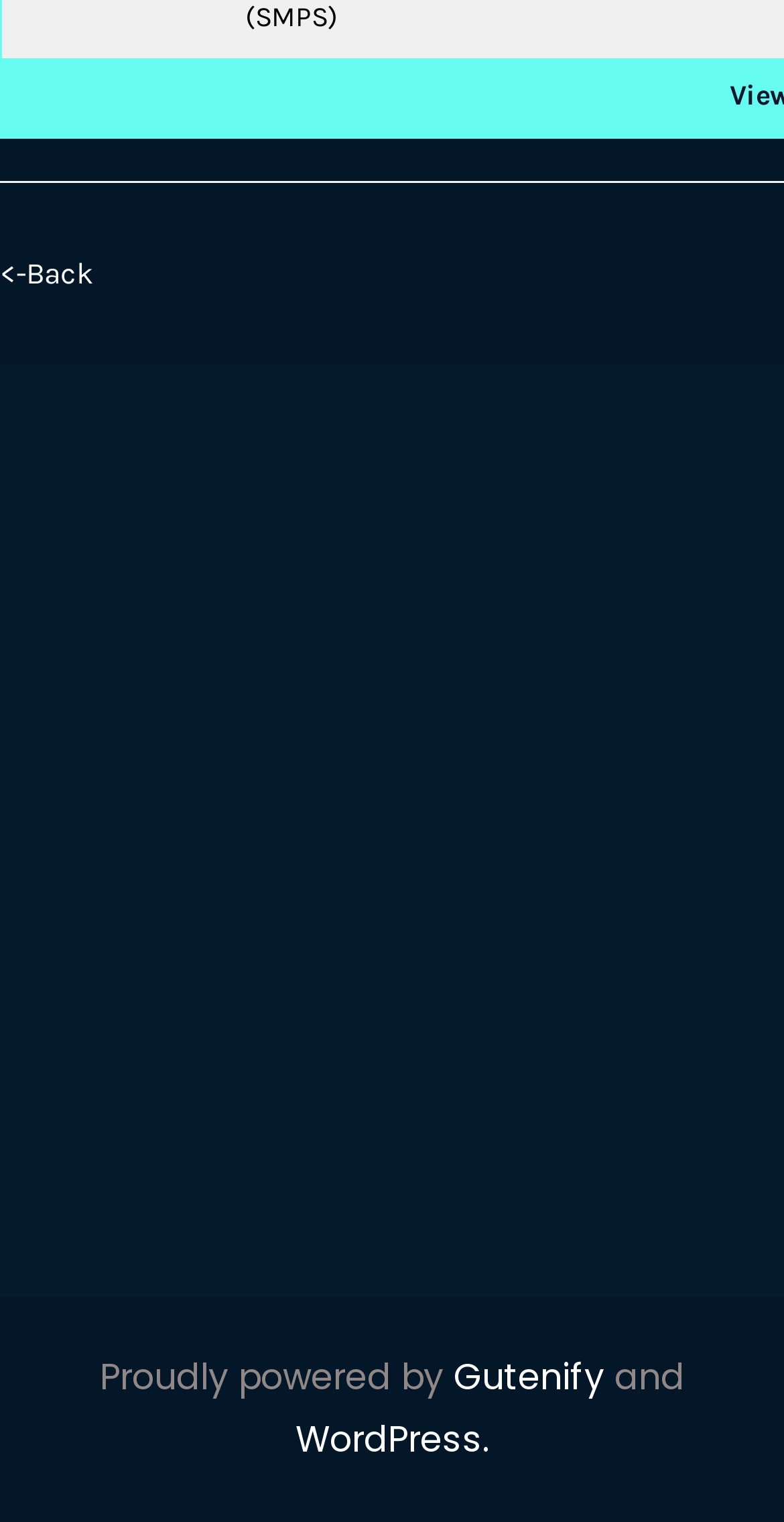Please give a one-word or short phrase response to the following question: 
What is the name of the road mentioned on the webpage?

Alumchuvadu-Aqueduct Road